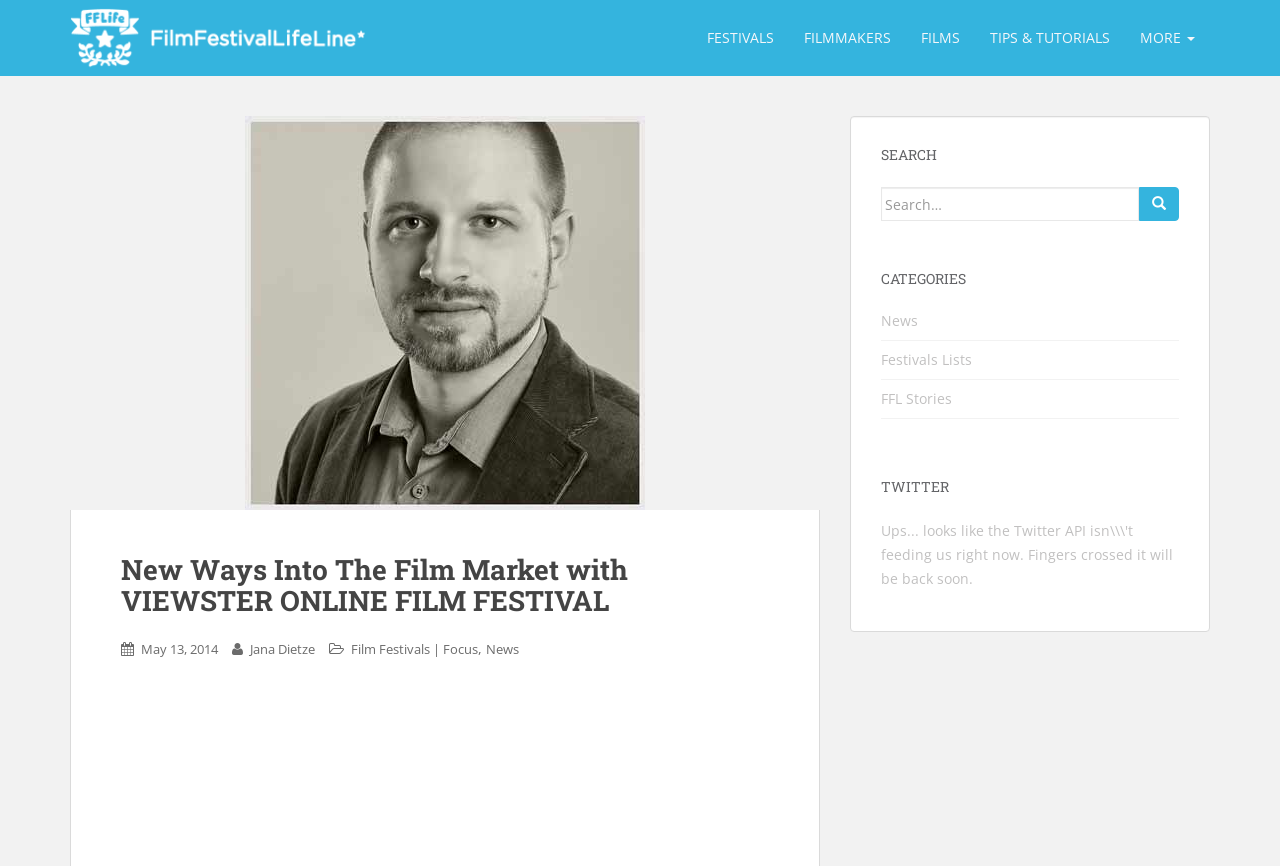Specify the bounding box coordinates of the region I need to click to perform the following instruction: "Check Twitter". The coordinates must be four float numbers in the range of 0 to 1, i.e., [left, top, right, bottom].

[0.688, 0.553, 0.921, 0.571]